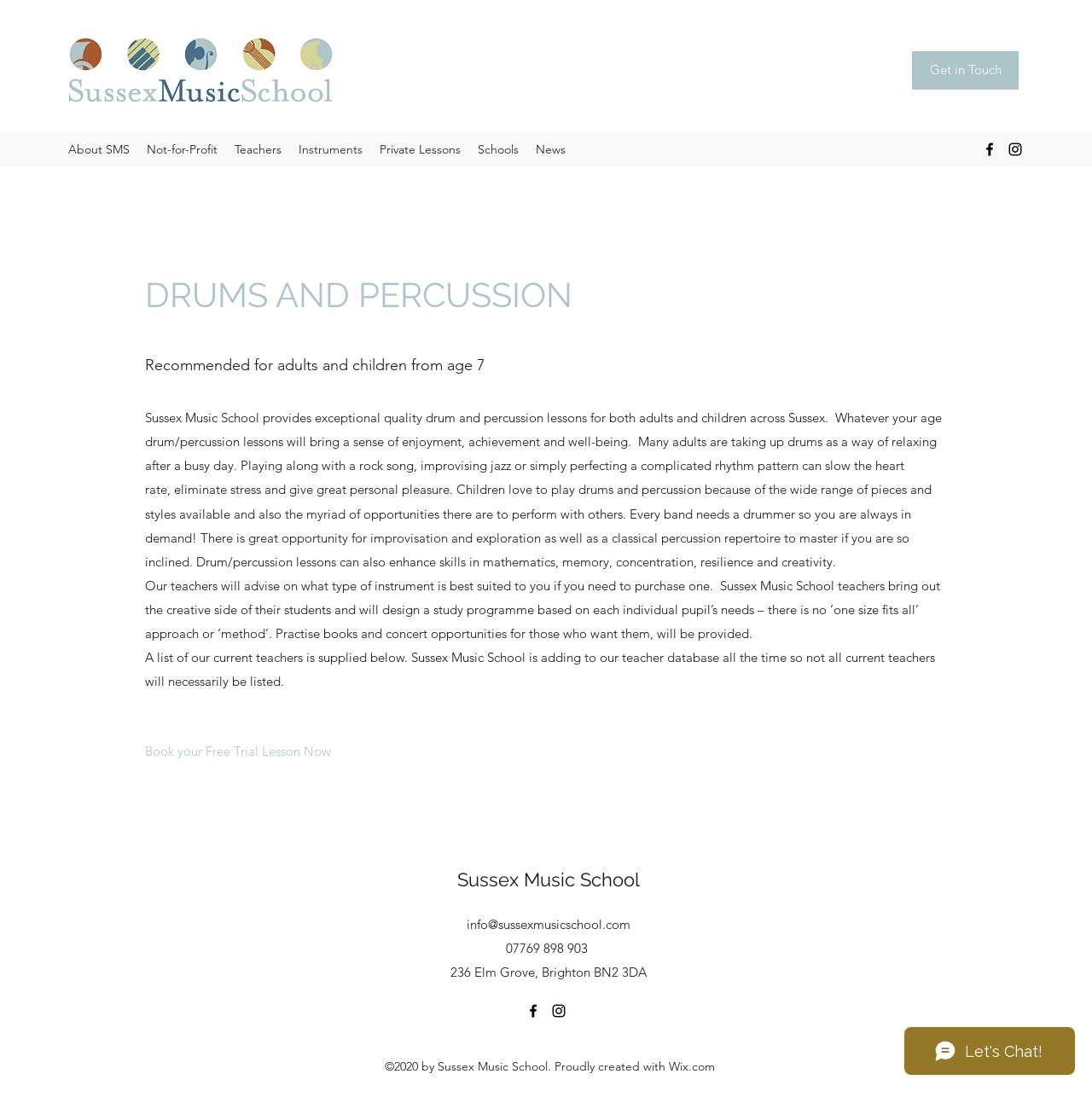Please determine the bounding box coordinates of the element to click in order to execute the following instruction: "Send an email to info@sussexmusicschool.com". The coordinates should be four float numbers between 0 and 1, specified as [left, top, right, bottom].

[0.427, 0.831, 0.577, 0.845]